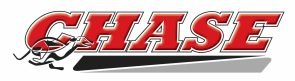Answer the question below in one word or phrase:
What type of sports is the publication likely to cover?

Greyhound racing